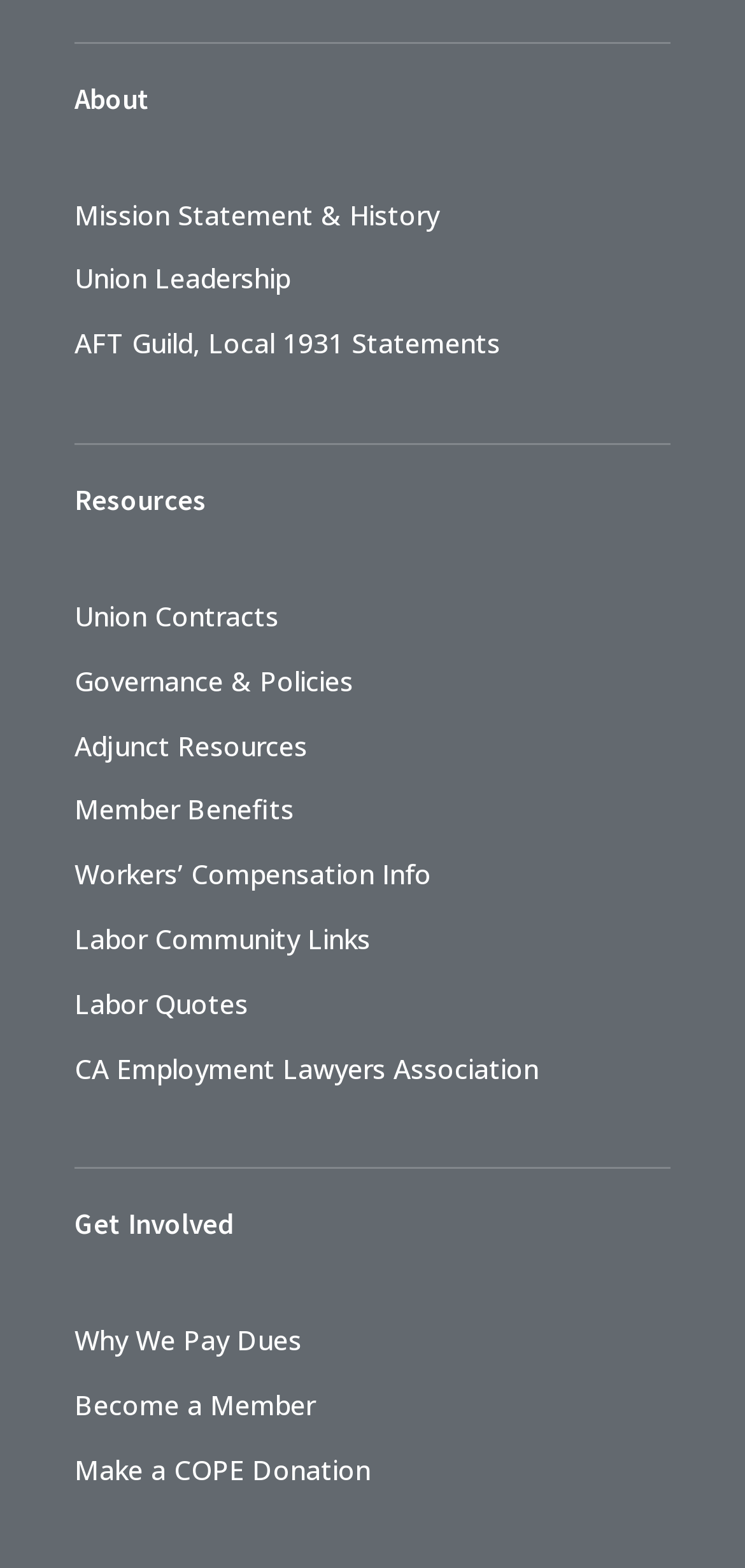Please identify the bounding box coordinates of the element I should click to complete this instruction: 'Become a Member'. The coordinates should be given as four float numbers between 0 and 1, like this: [left, top, right, bottom].

[0.1, 0.885, 0.423, 0.908]